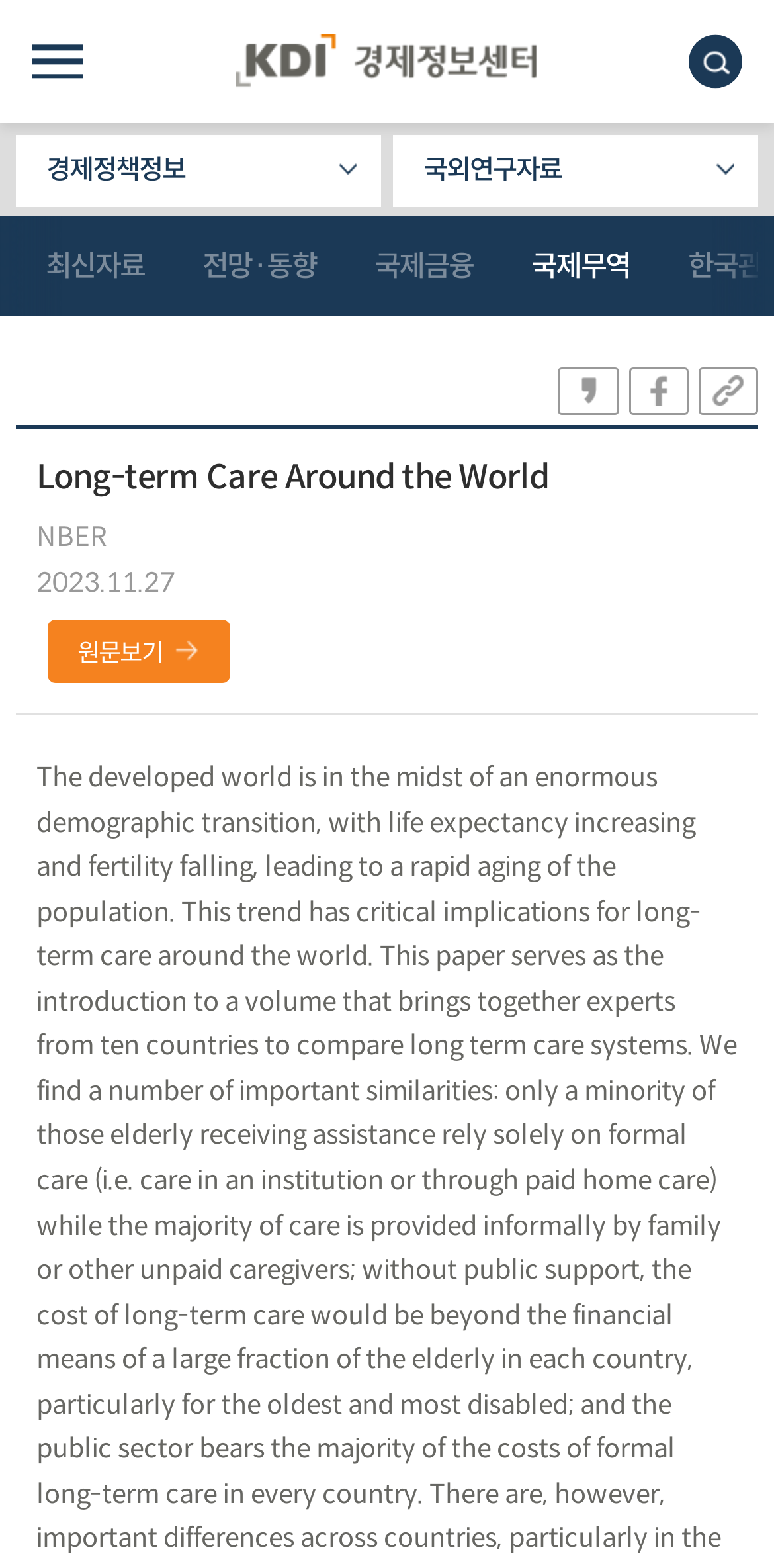Provide a brief response using a word or short phrase to this question:
How many social media sharing buttons are there?

3